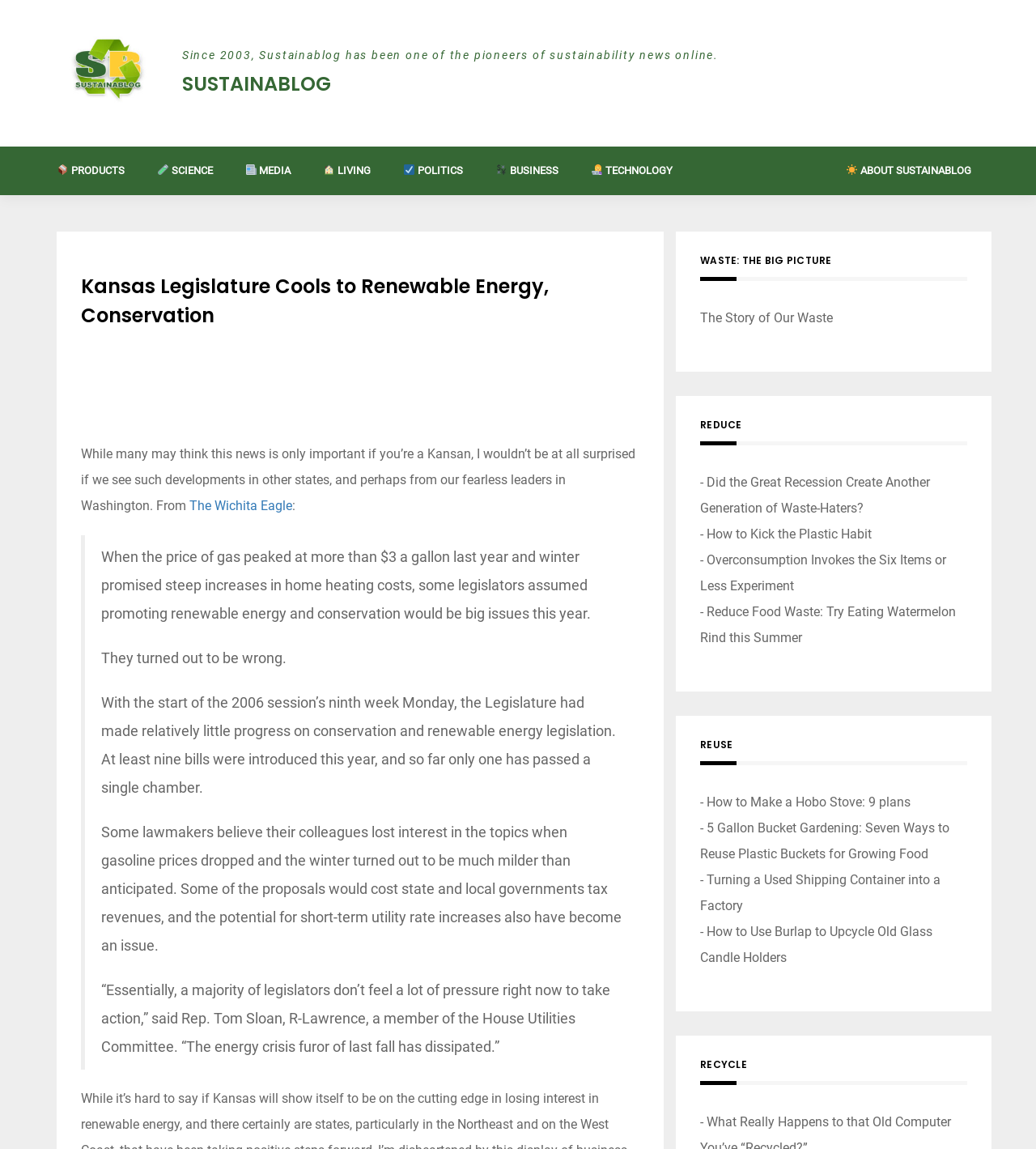What is the topic of the main article?
Provide a well-explained and detailed answer to the question.

I determined the answer by reading the heading of the main article, which is 'Kansas Legislature Cools to Renewable Energy, Conservation'. This suggests that the article is about the Kansas Legislature's stance on renewable energy and conservation.